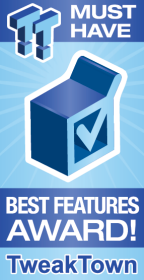What is written at the top of the badge?
Could you please answer the question thoroughly and with as much detail as possible?

The words 'MUST HAVE' are prominently displayed at the top of the badge, exuding endorsement and emphasizing the product's exceptional features.